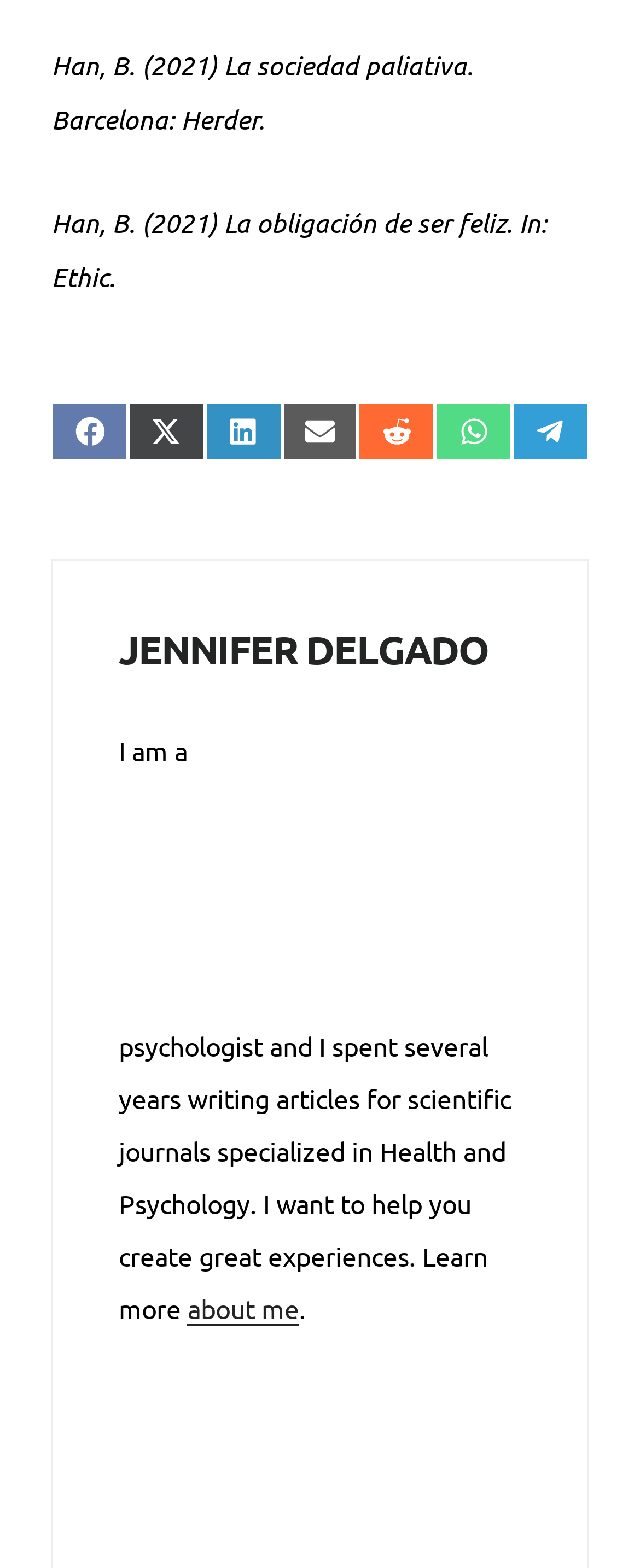Where can you learn more about Jennifer Delgado?
Please answer the question with a detailed and comprehensive explanation.

There is a link with the text 'about me' that allows users to learn more about Jennifer Delgado. This link is likely to direct users to a page with more information about her.